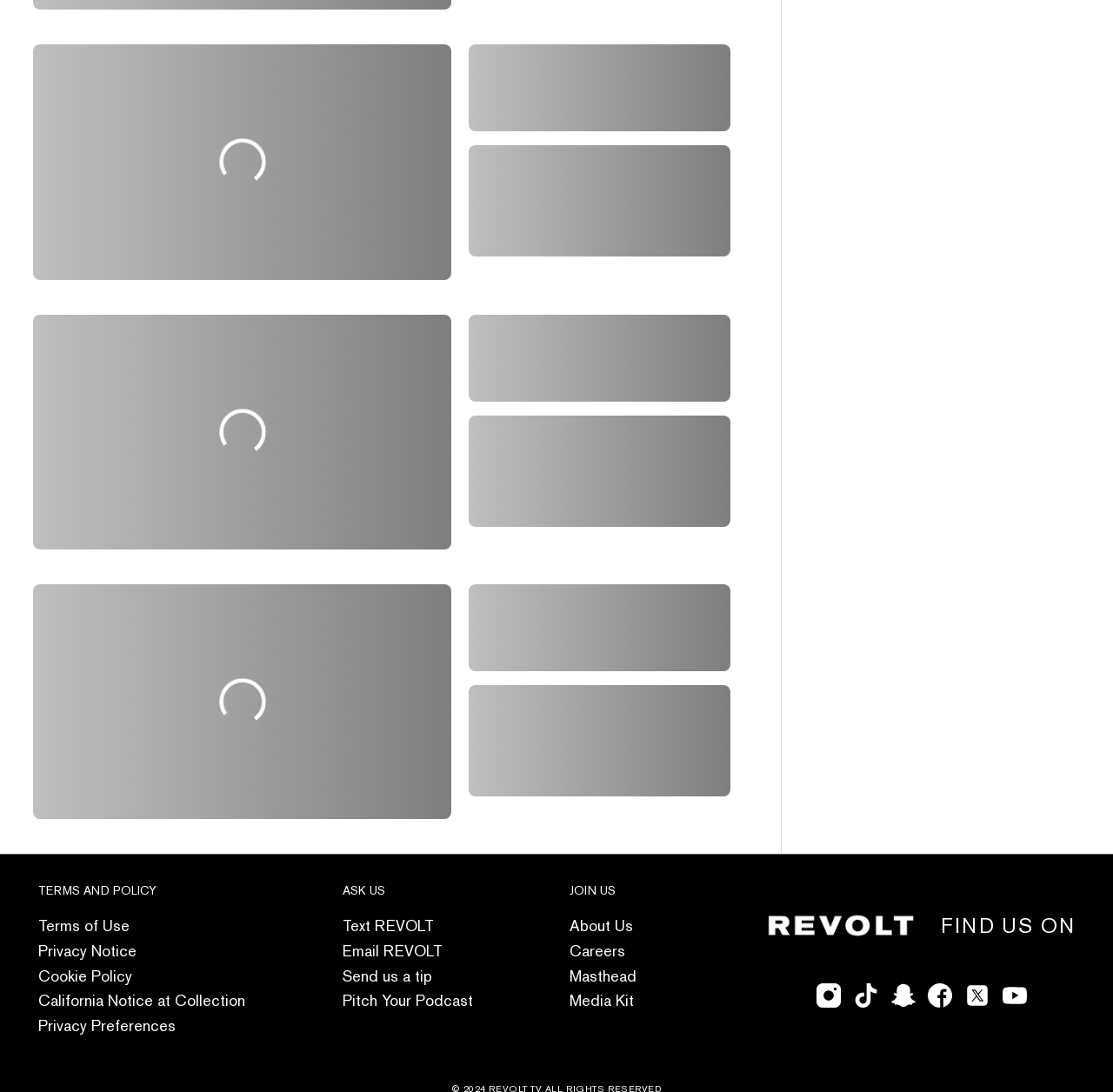Please find the bounding box coordinates of the element that you should click to achieve the following instruction: "view image". The coordinates should be presented as four float numbers between 0 and 1: [left, top, right, bottom].

[0.174, 0.538, 0.261, 0.626]